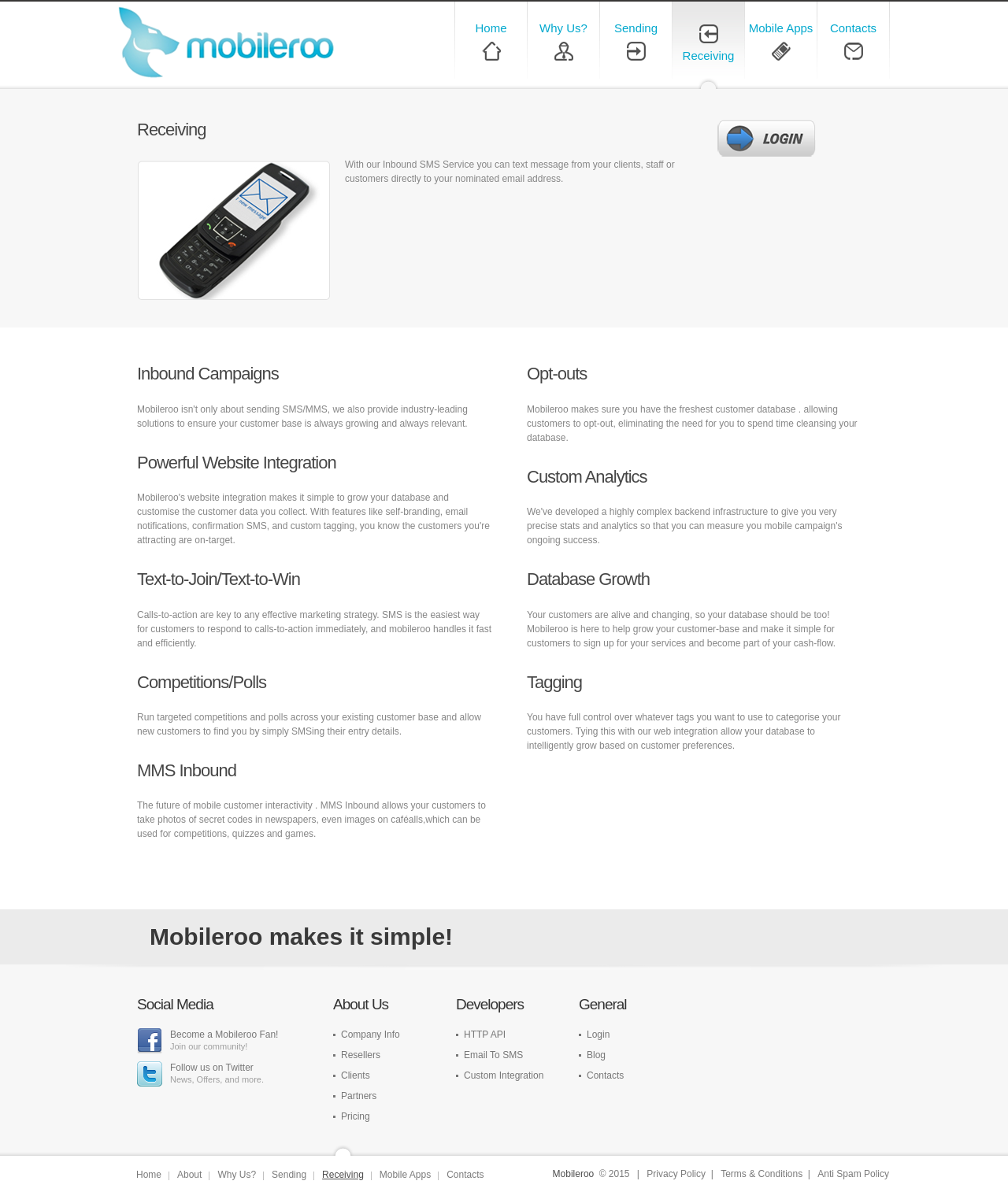Provide your answer to the question using just one word or phrase: How many links are available in the footer section?

9